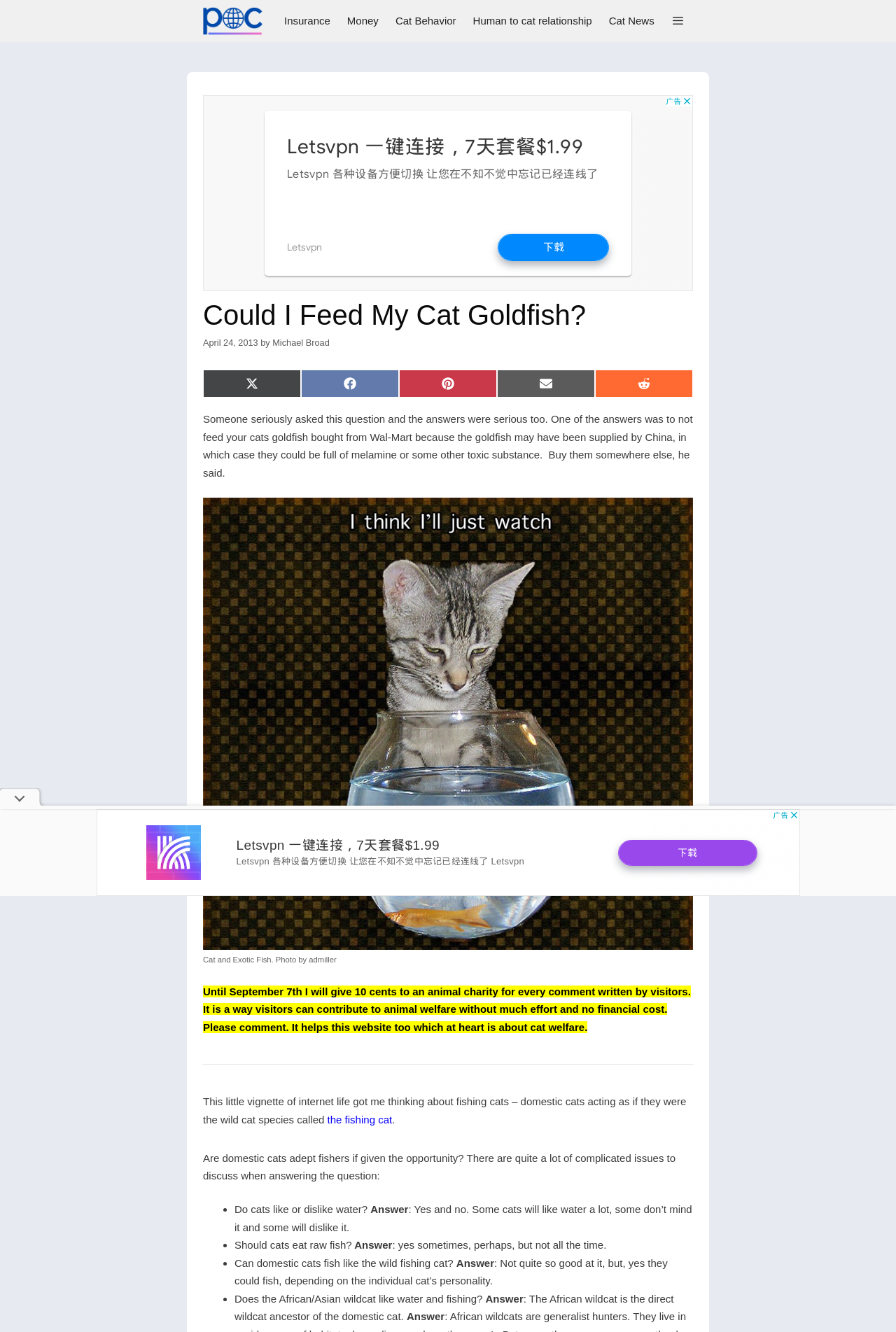Locate the bounding box coordinates of the area that needs to be clicked to fulfill the following instruction: "Click the 'Cat and Exotic Fish' image". The coordinates should be in the format of four float numbers between 0 and 1, namely [left, top, right, bottom].

[0.227, 0.373, 0.773, 0.713]